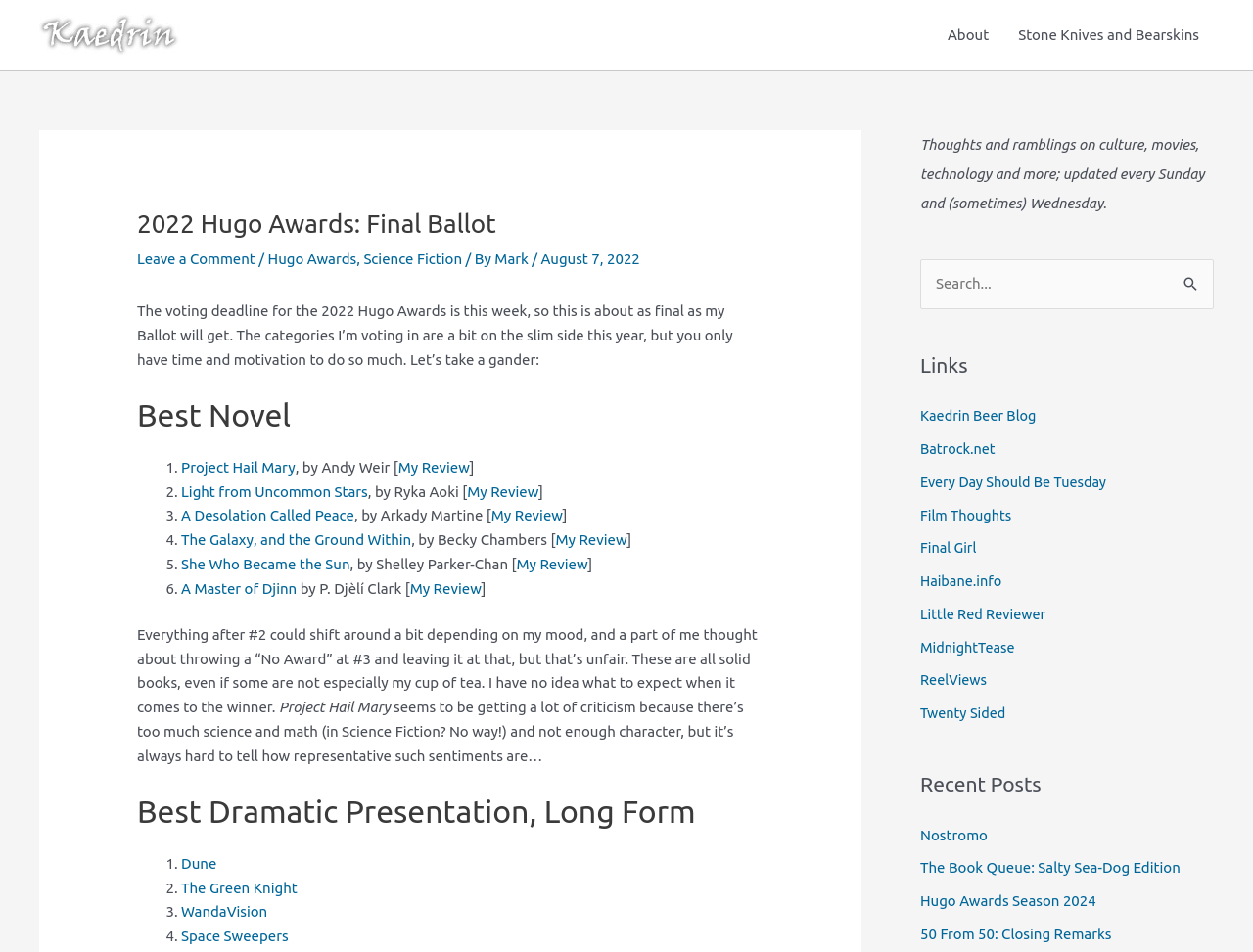Show the bounding box coordinates of the region that should be clicked to follow the instruction: "Read the 'Best Novel' section."

[0.109, 0.415, 0.609, 0.458]